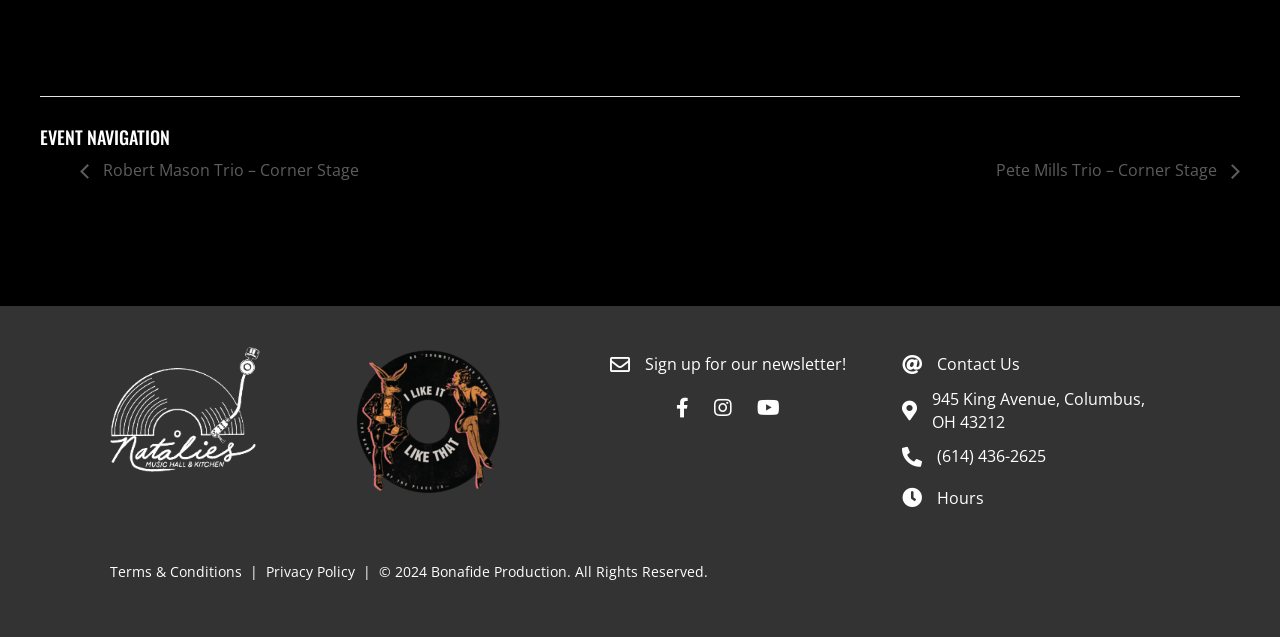Kindly determine the bounding box coordinates of the area that needs to be clicked to fulfill this instruction: "Contact Us".

[0.732, 0.555, 0.797, 0.589]